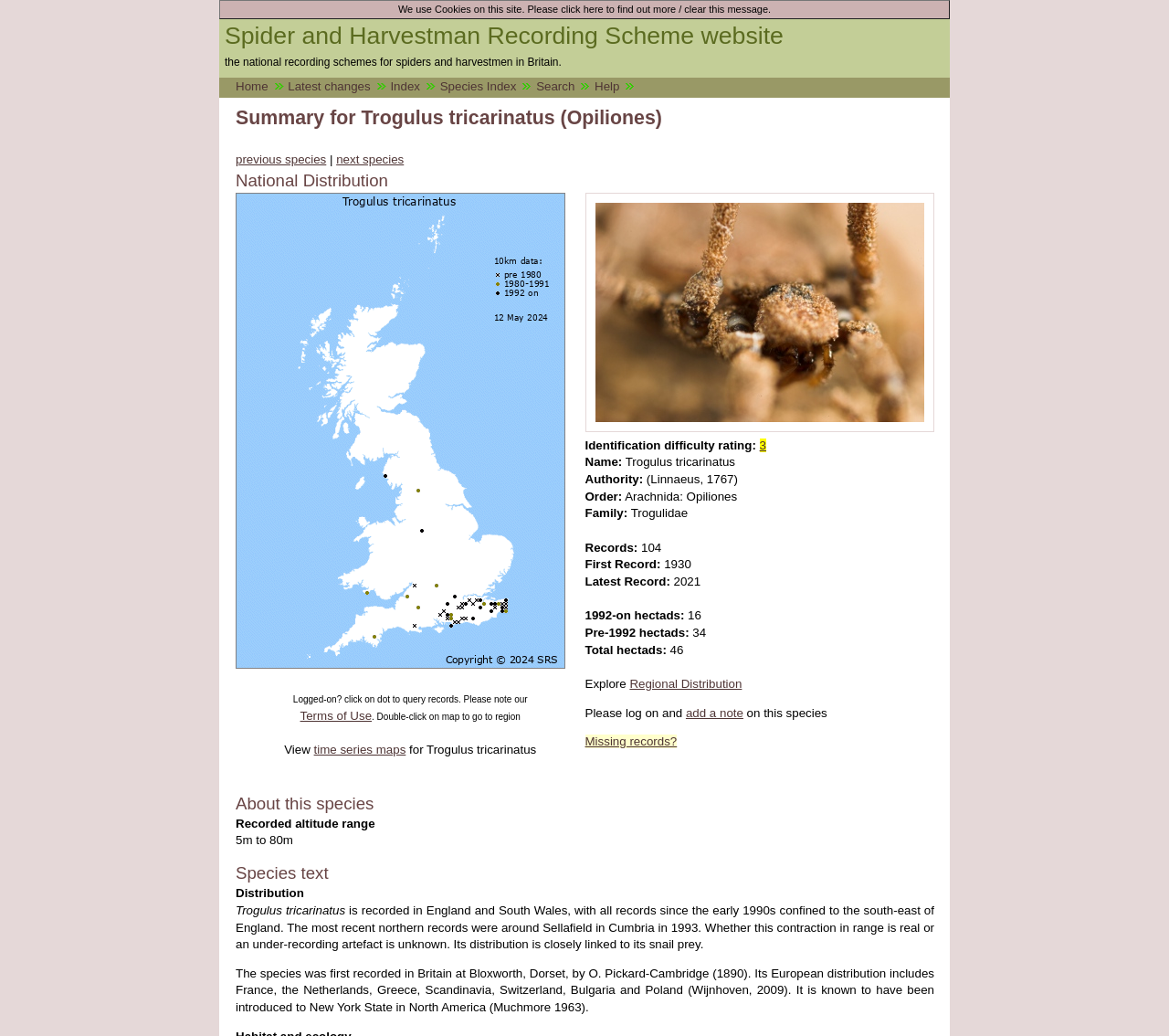Specify the bounding box coordinates of the area to click in order to execute this command: 'Read the 'About Us' page'. The coordinates should consist of four float numbers ranging from 0 to 1, and should be formatted as [left, top, right, bottom].

None